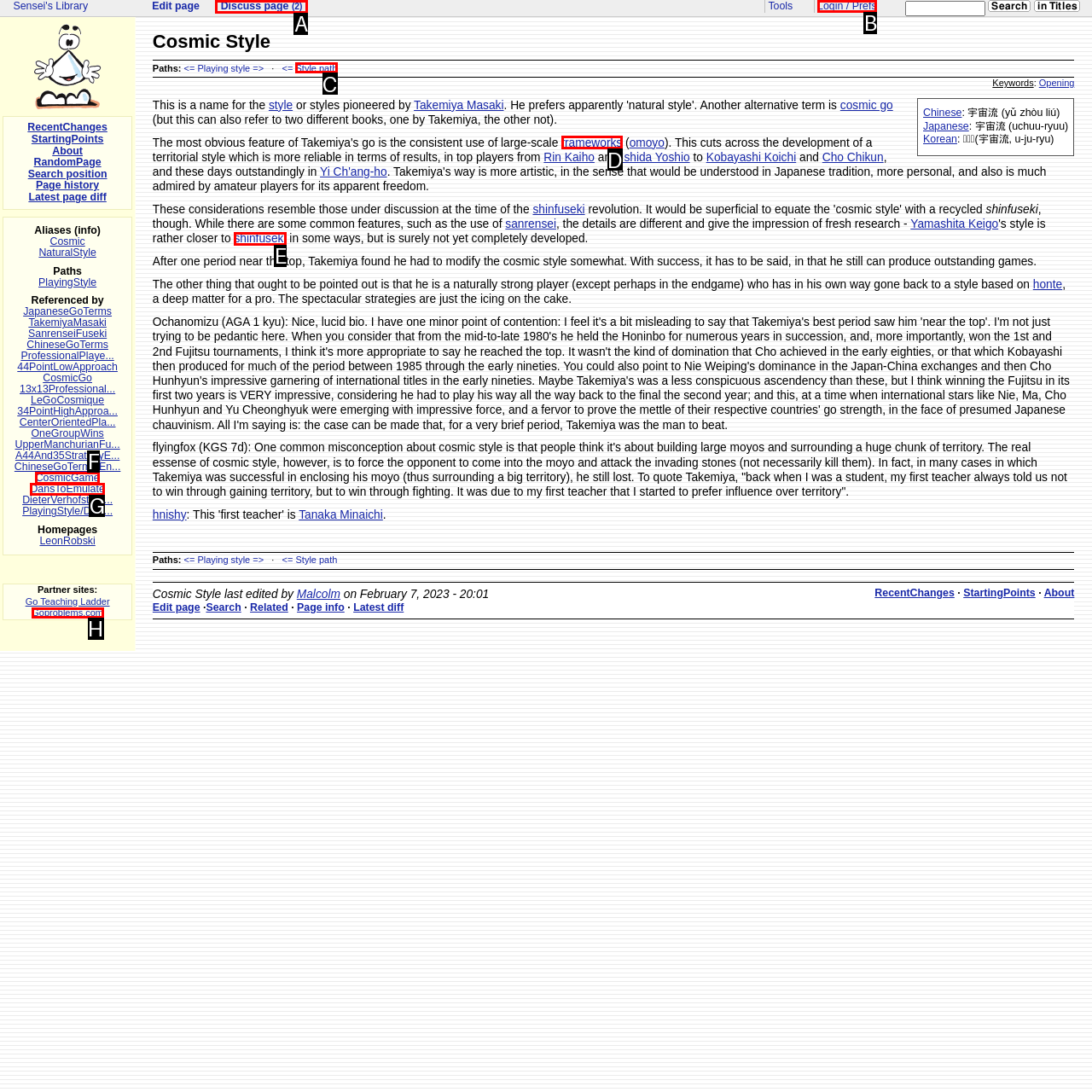Select the letter of the HTML element that best fits the description: aria-label="Search News Flash Module"
Answer with the corresponding letter from the provided choices.

None